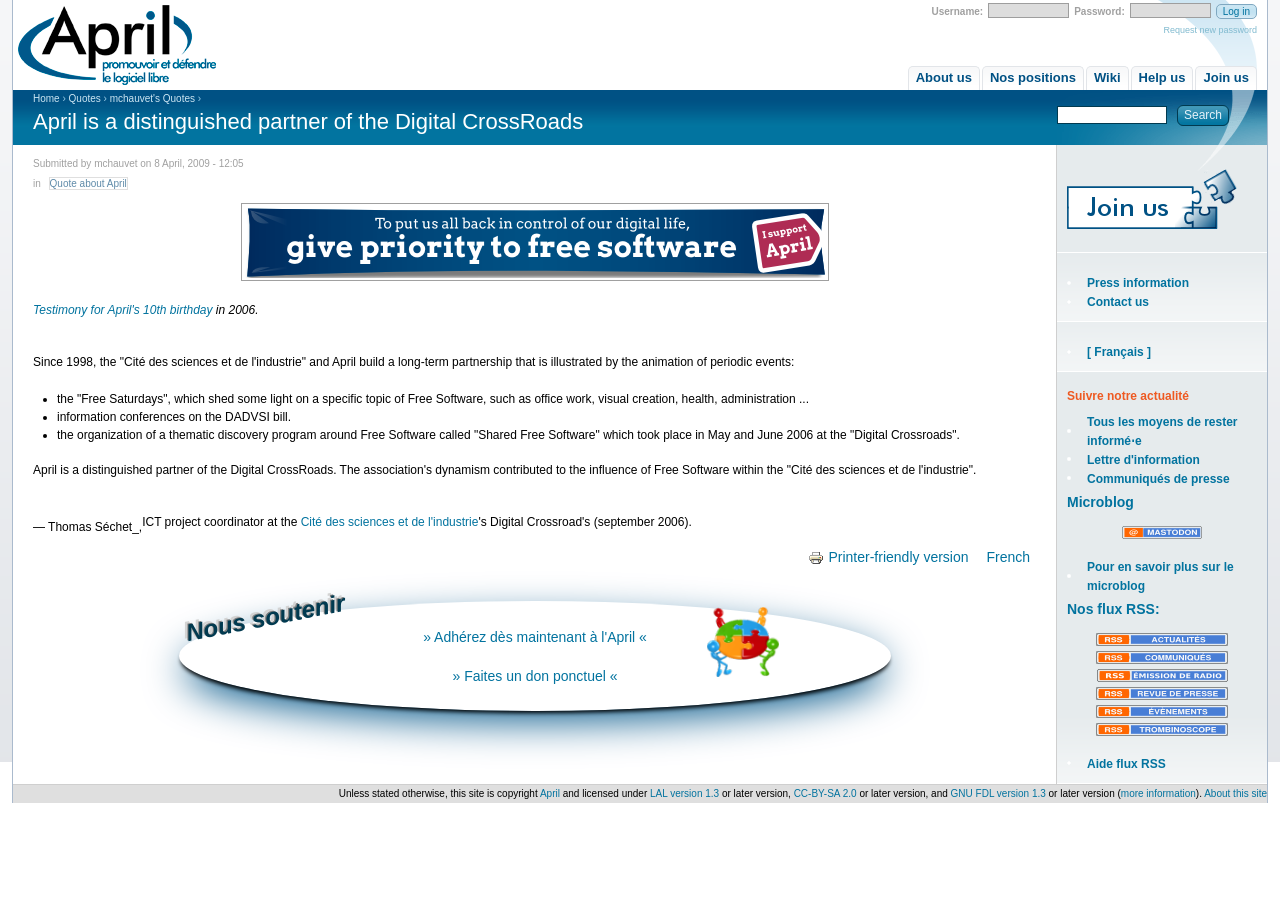How many images are there in the 'Nous soutenir' section?
Refer to the image and provide a one-word or short phrase answer.

2